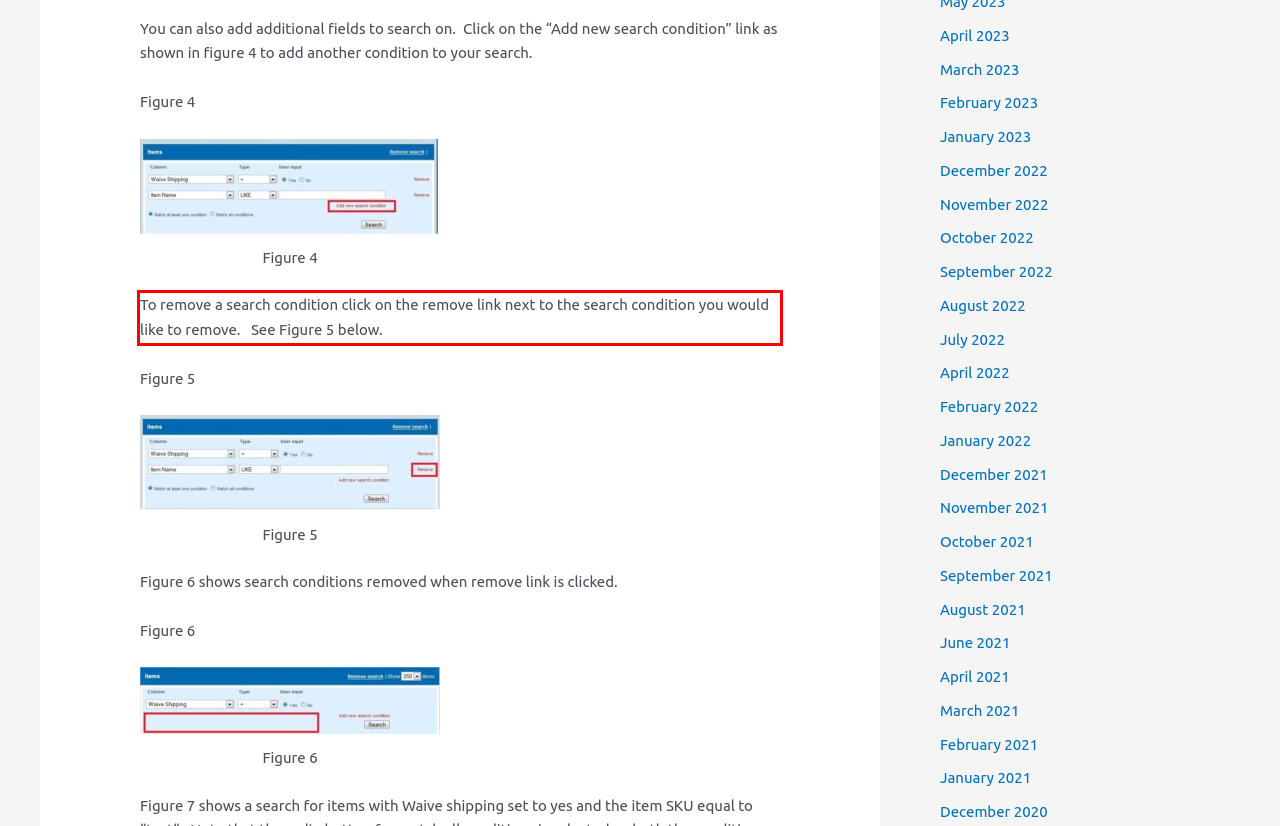The screenshot provided shows a webpage with a red bounding box. Apply OCR to the text within this red bounding box and provide the extracted content.

To remove a search condition click on the remove link next to the search condition you would like to remove. See Figure 5 below.